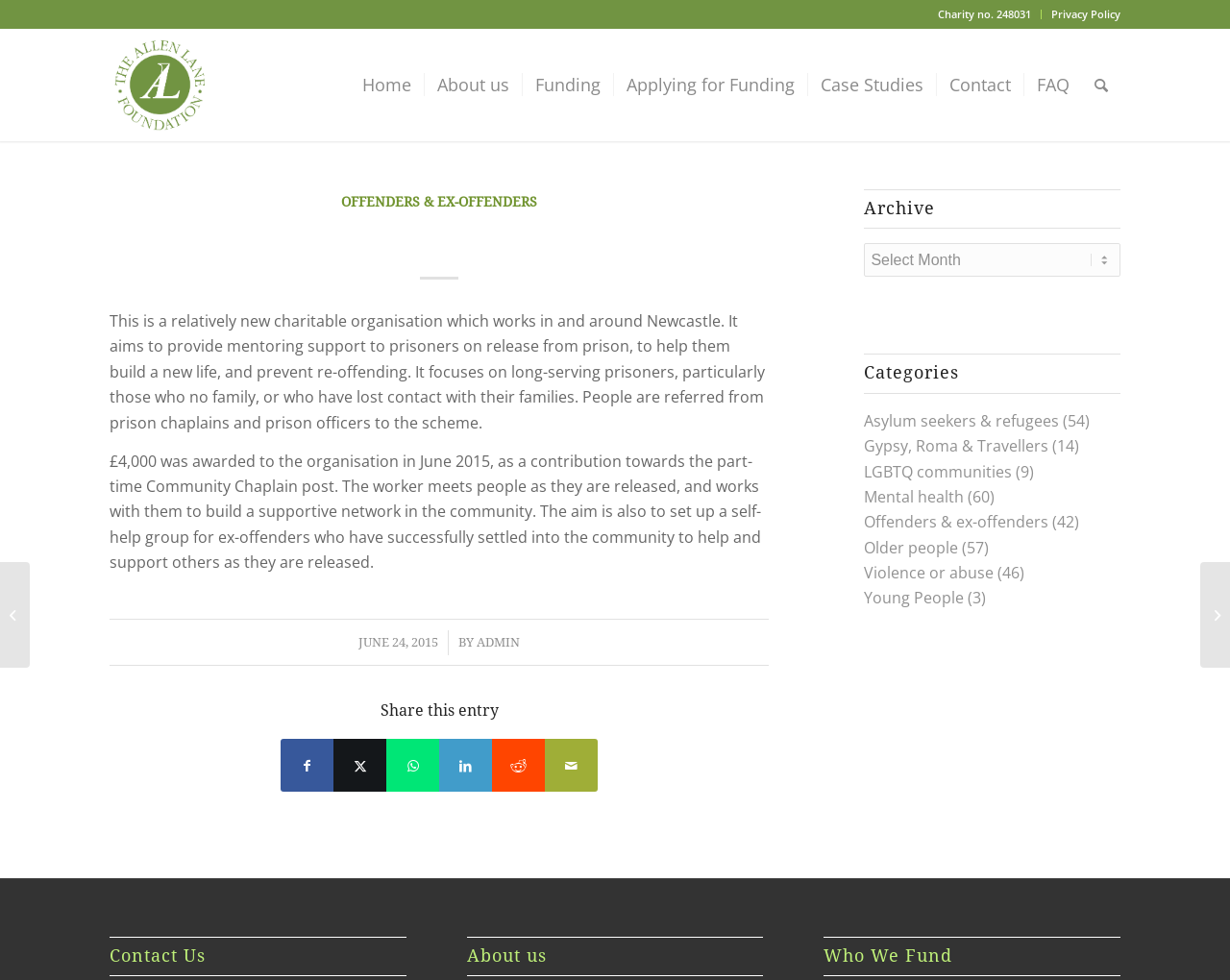Provide the bounding box coordinates of the section that needs to be clicked to accomplish the following instruction: "Share this entry on Facebook."

[0.228, 0.754, 0.271, 0.808]